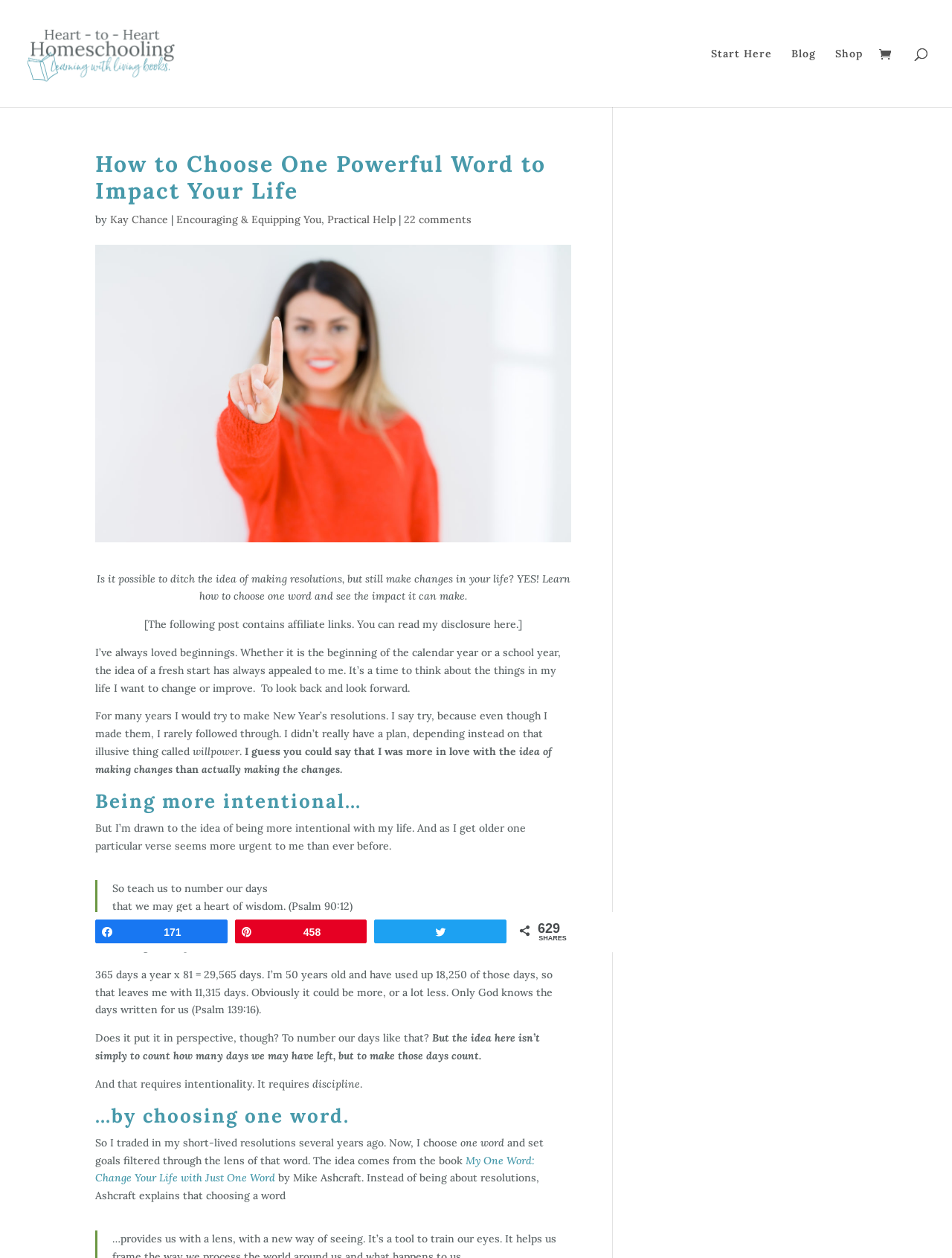Using details from the image, please answer the following question comprehensively:
What is the name of the website?

I determined the answer by looking at the link element with the text 'Heart-to-Heart Homeschooling' at the top of the webpage, which suggests that it is the name of the website.